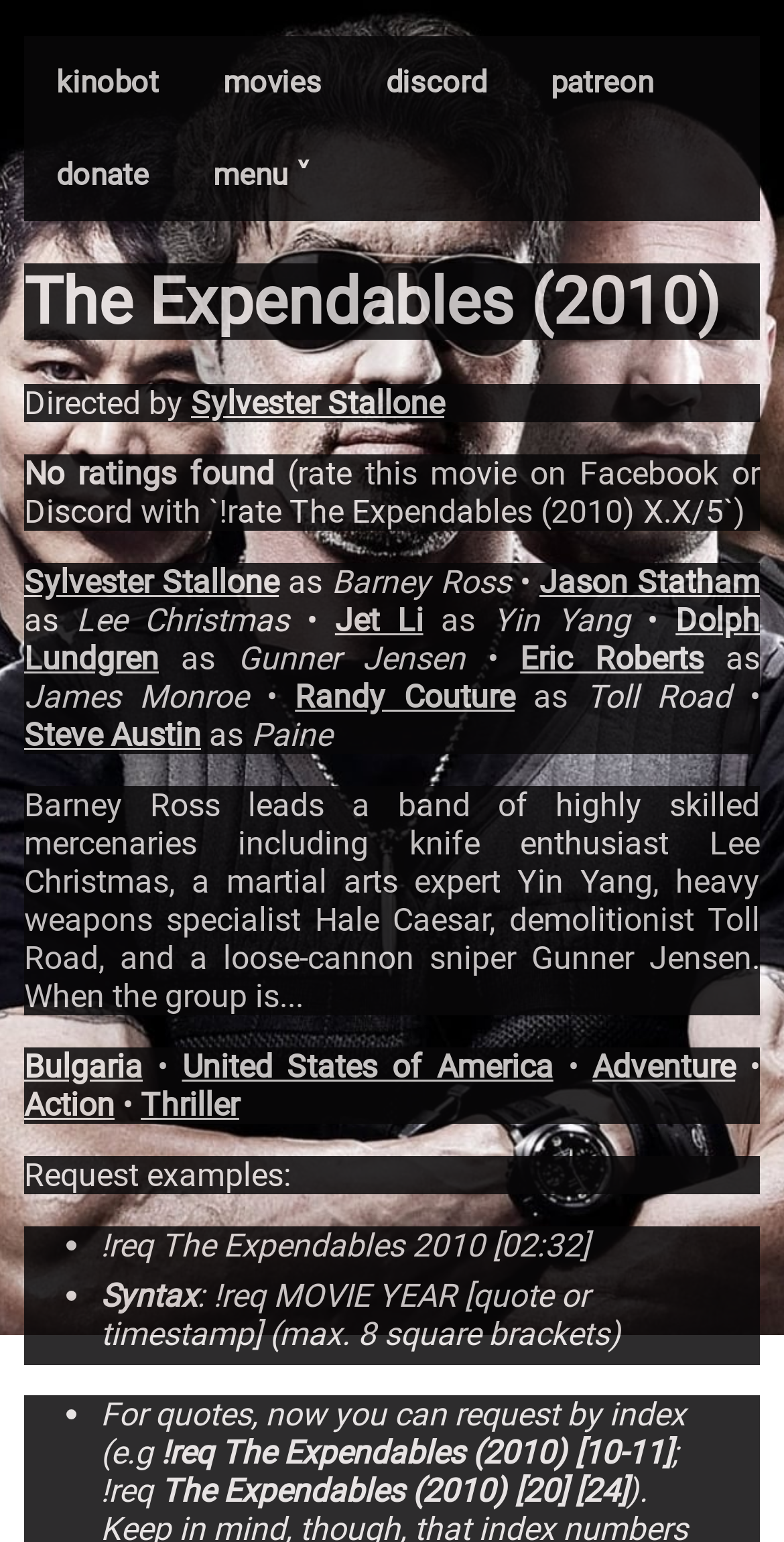Please specify the bounding box coordinates of the region to click in order to perform the following instruction: "Open the menu".

[0.231, 0.083, 0.438, 0.143]